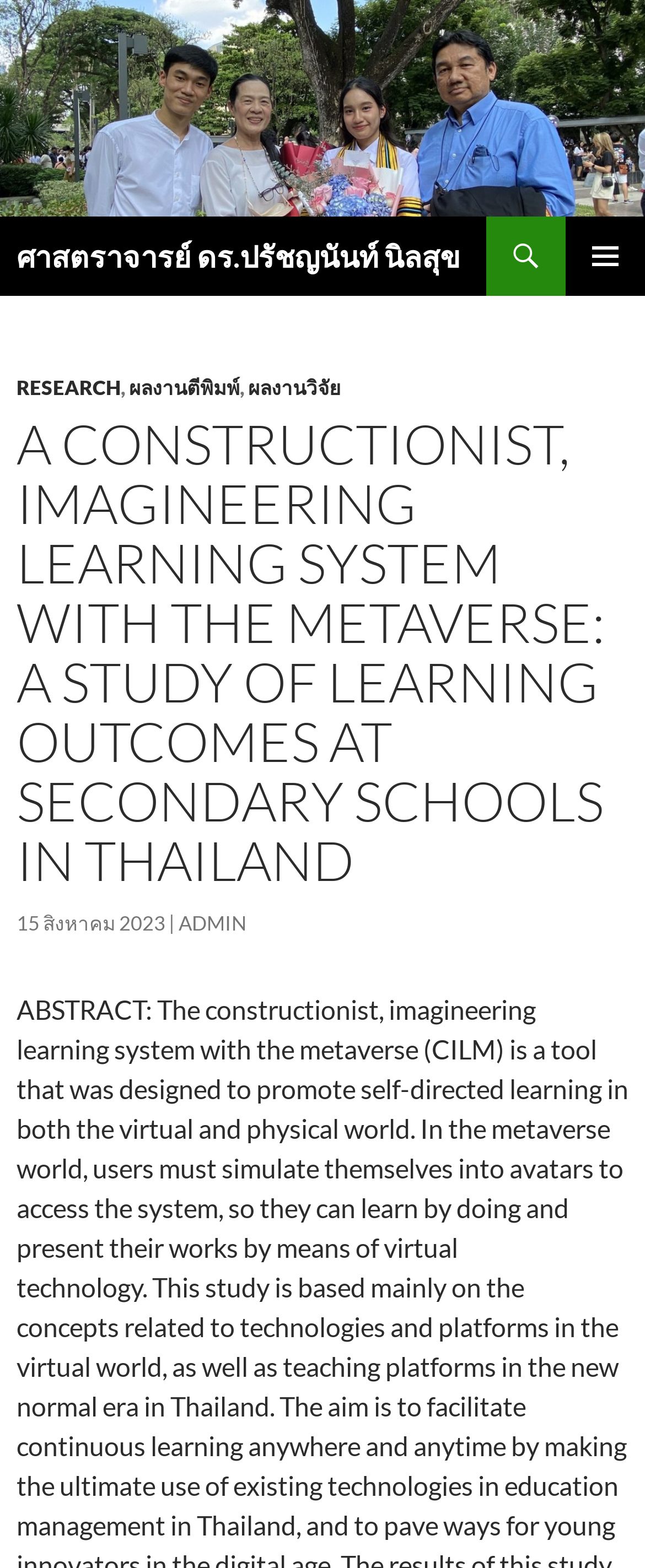When was the research published?
Using the image as a reference, answer the question with a short word or phrase.

15 สิงหาคม 2023